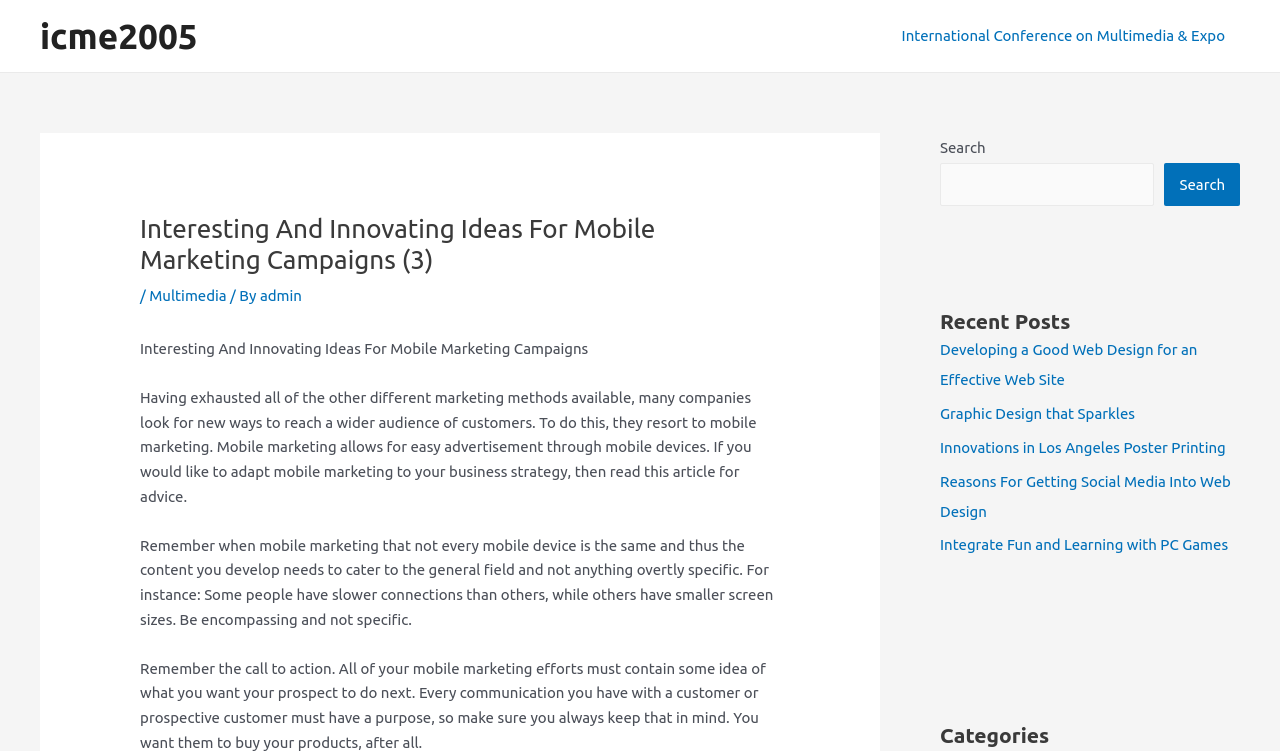What type of posts are listed in the 'Recent Posts' section?
Please provide a single word or phrase based on the screenshot.

Web design and technology